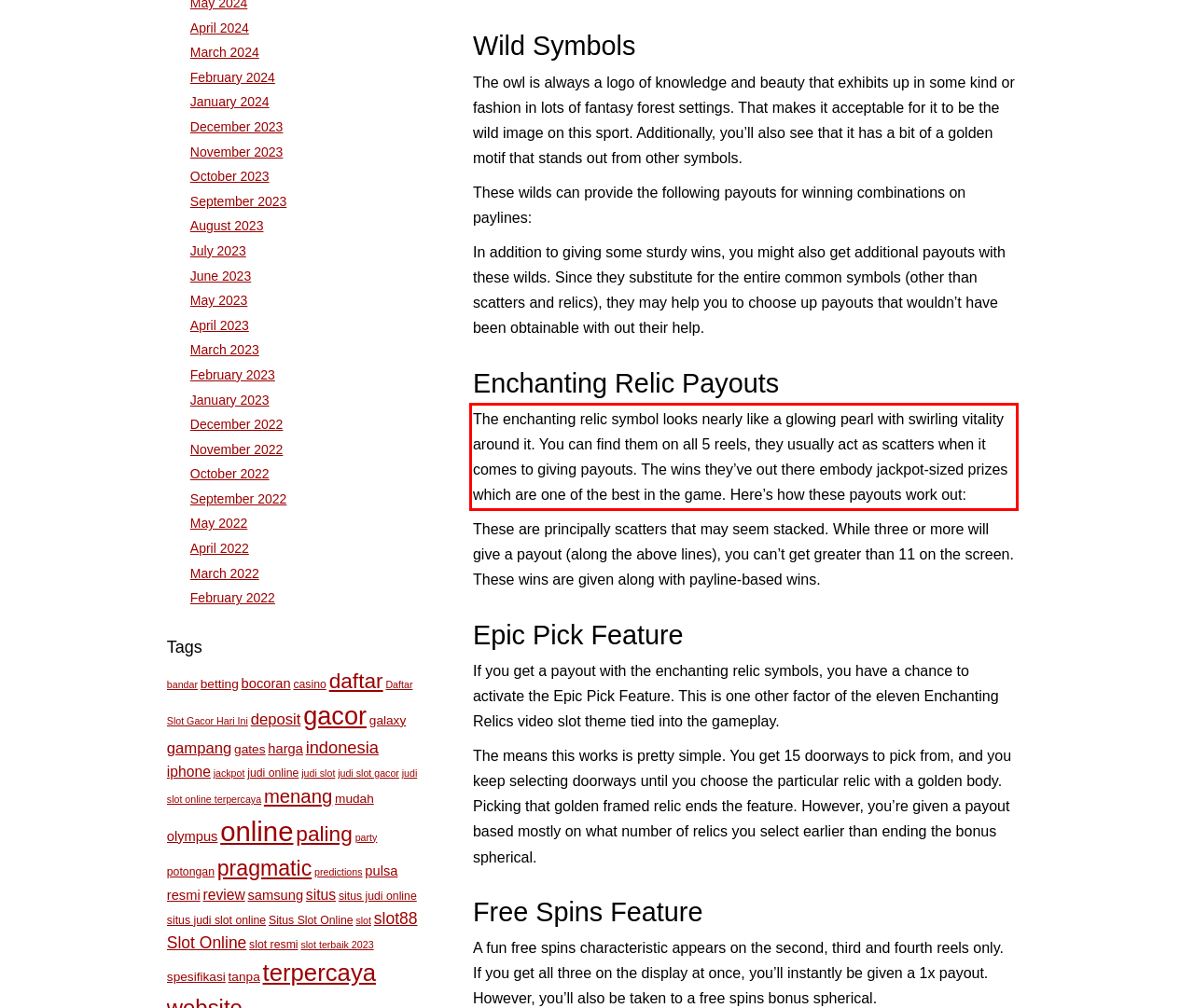Analyze the red bounding box in the provided webpage screenshot and generate the text content contained within.

The enchanting relic symbol looks nearly like a glowing pearl with swirling vitality around it. You can find them on all 5 reels, they usually act as scatters when it comes to giving payouts. The wins they’ve out there embody jackpot-sized prizes which are one of the best in the game. Here’s how these payouts work out: